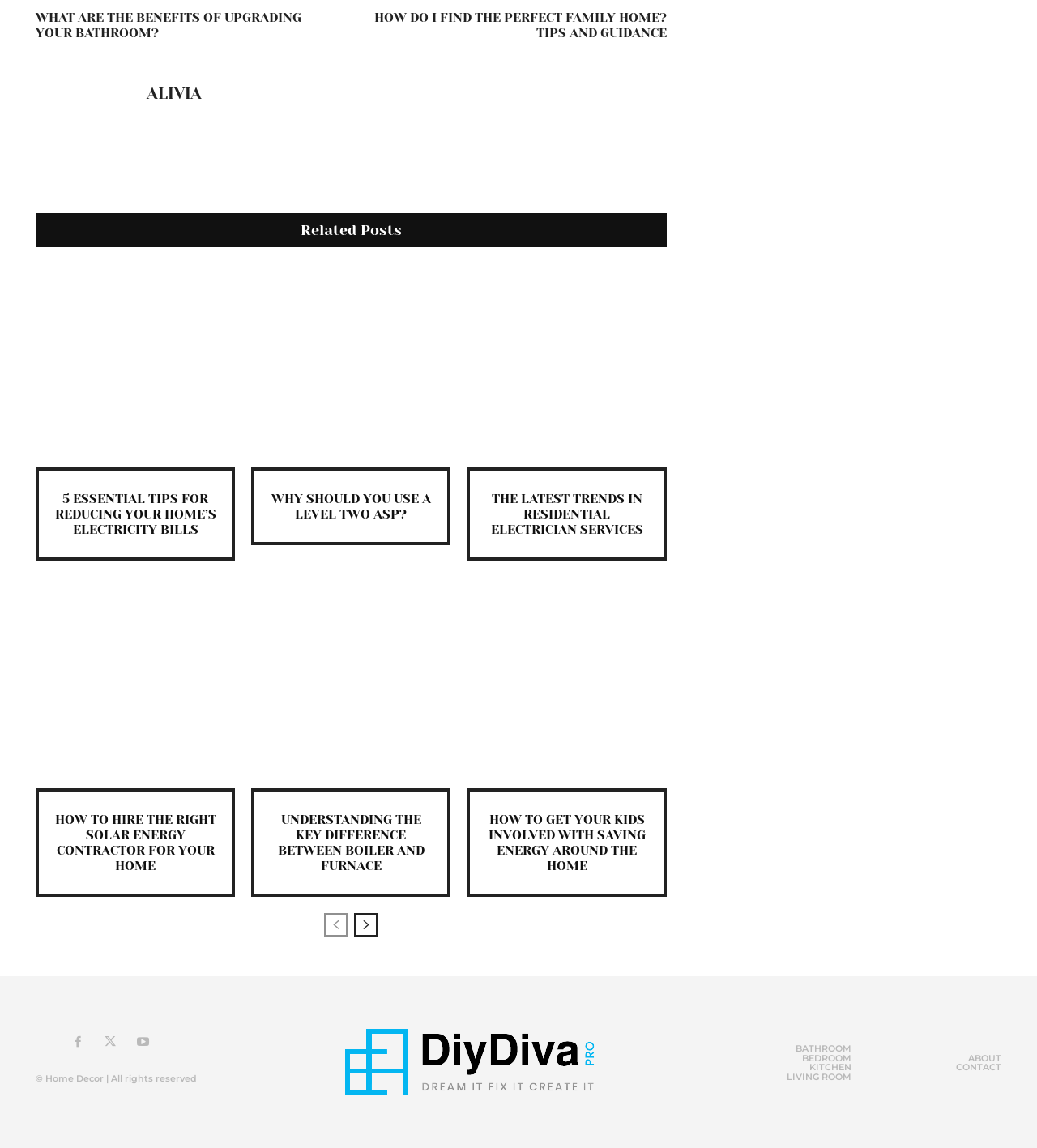Bounding box coordinates should be provided in the format (top-left x, top-left y, bottom-right x, bottom-right y) with all values between 0 and 1. Identify the bounding box for this UI element: Living Room

[0.759, 0.934, 0.821, 0.942]